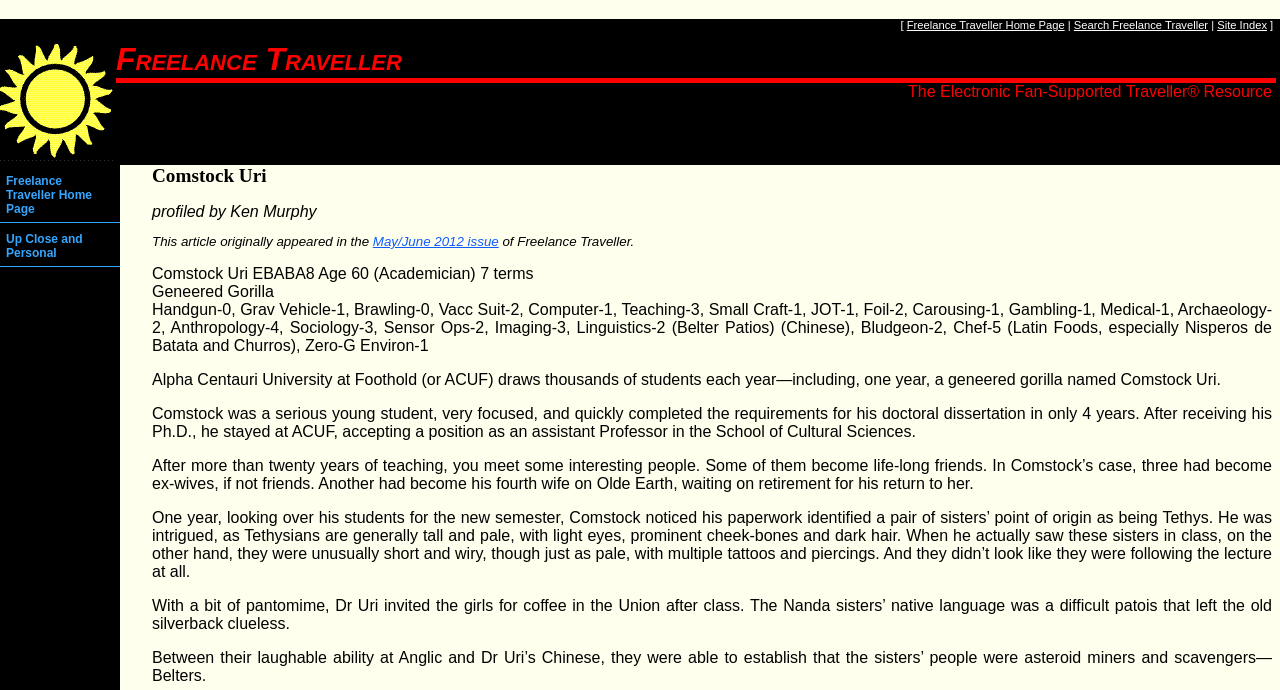Give a concise answer of one word or phrase to the question: 
What is Comstock Uri's occupation?

assistant Professor